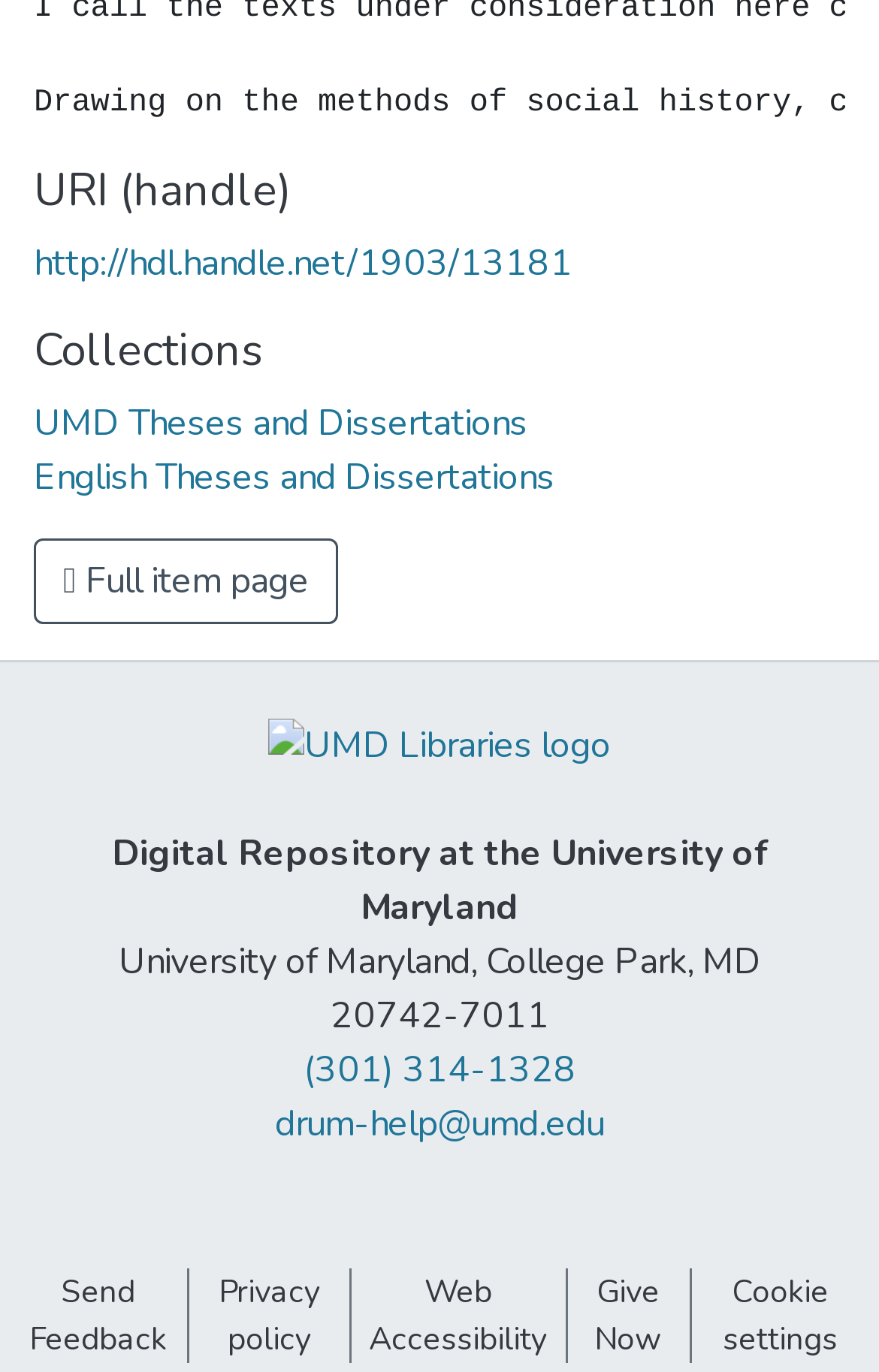What is the name of the university? Using the information from the screenshot, answer with a single word or phrase.

University of Maryland